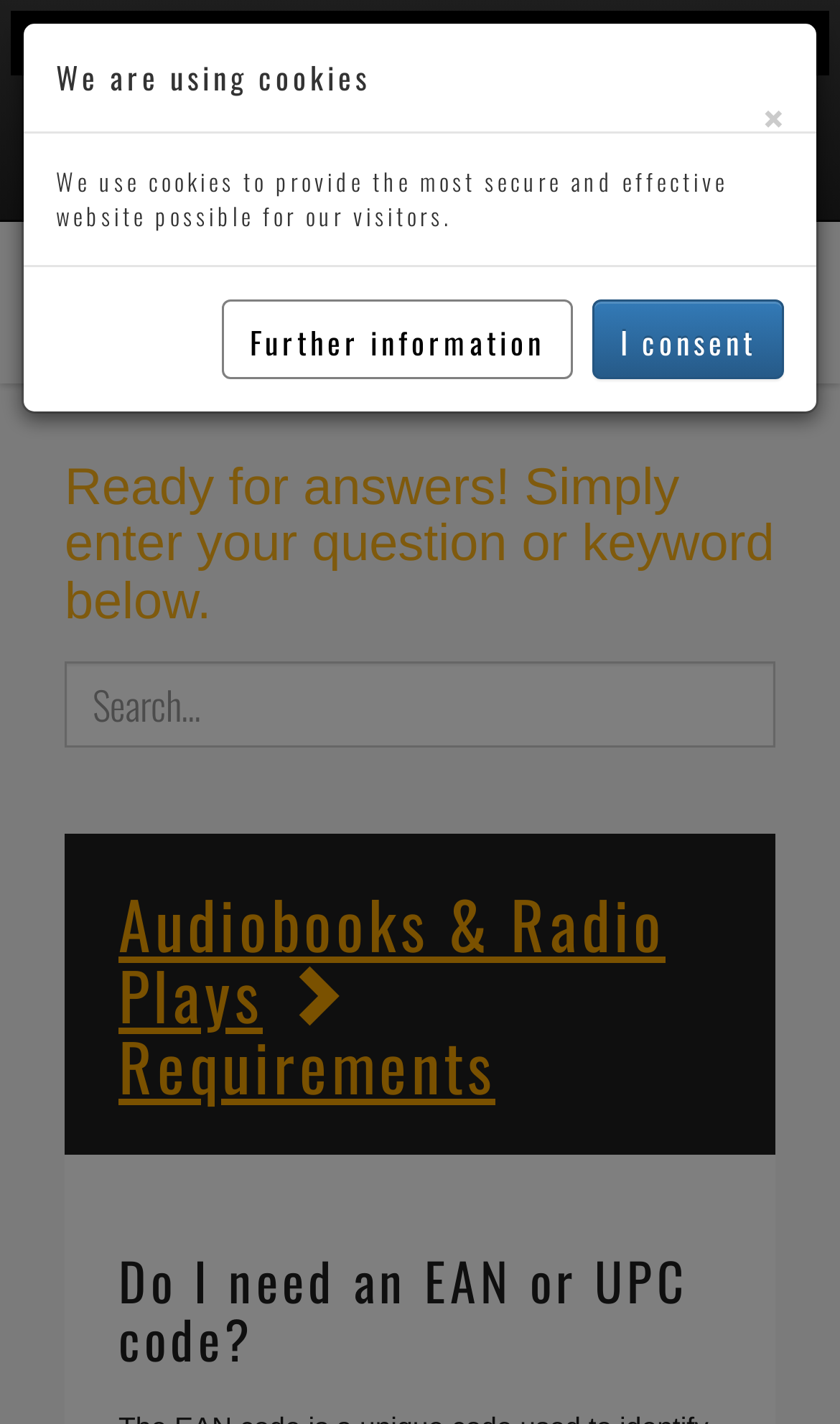What is the language of the webpage?
Using the visual information from the image, give a one-word or short-phrase answer.

English